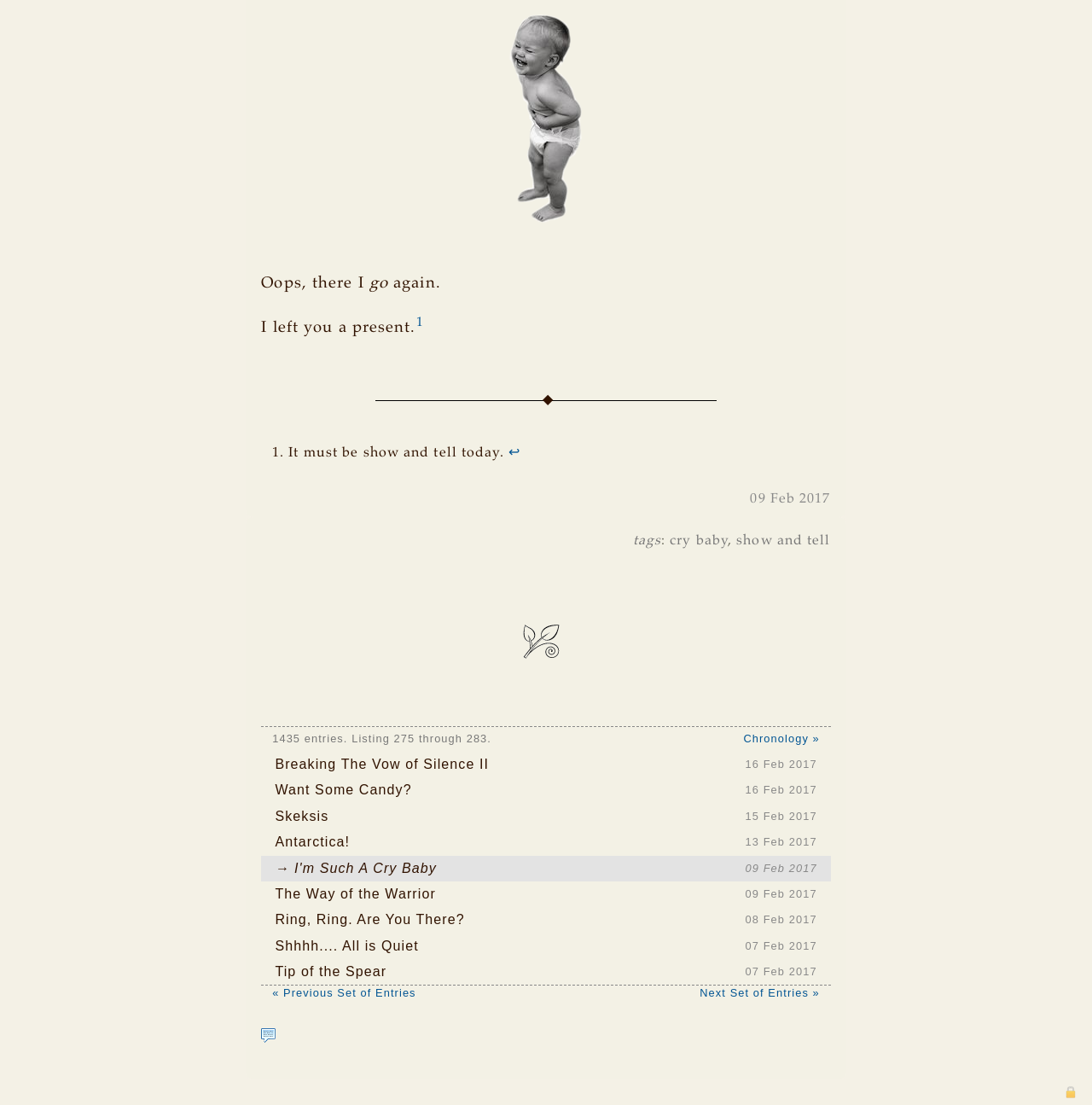By analyzing the image, answer the following question with a detailed response: What is the purpose of the separator element?

I noticed the separator element with the orientation 'horizontal' at the bounding box coordinates [0.344, 0.333, 0.656, 0.363], and inferred that it is used to separate the entries listed on the page.